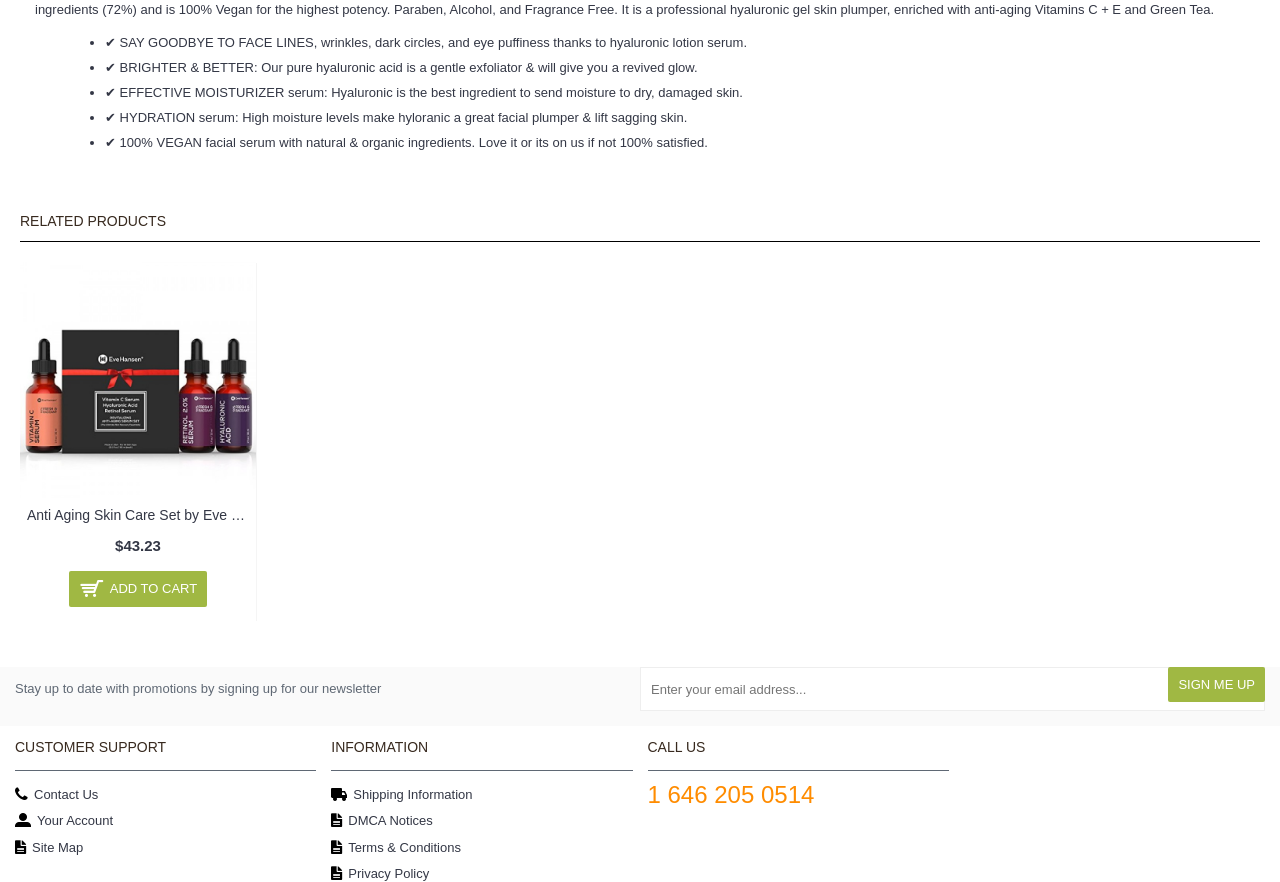Predict the bounding box coordinates of the area that should be clicked to accomplish the following instruction: "Enter email address to sign up for the newsletter". The bounding box coordinates should consist of four float numbers between 0 and 1, i.e., [left, top, right, bottom].

[0.5, 0.756, 0.988, 0.806]